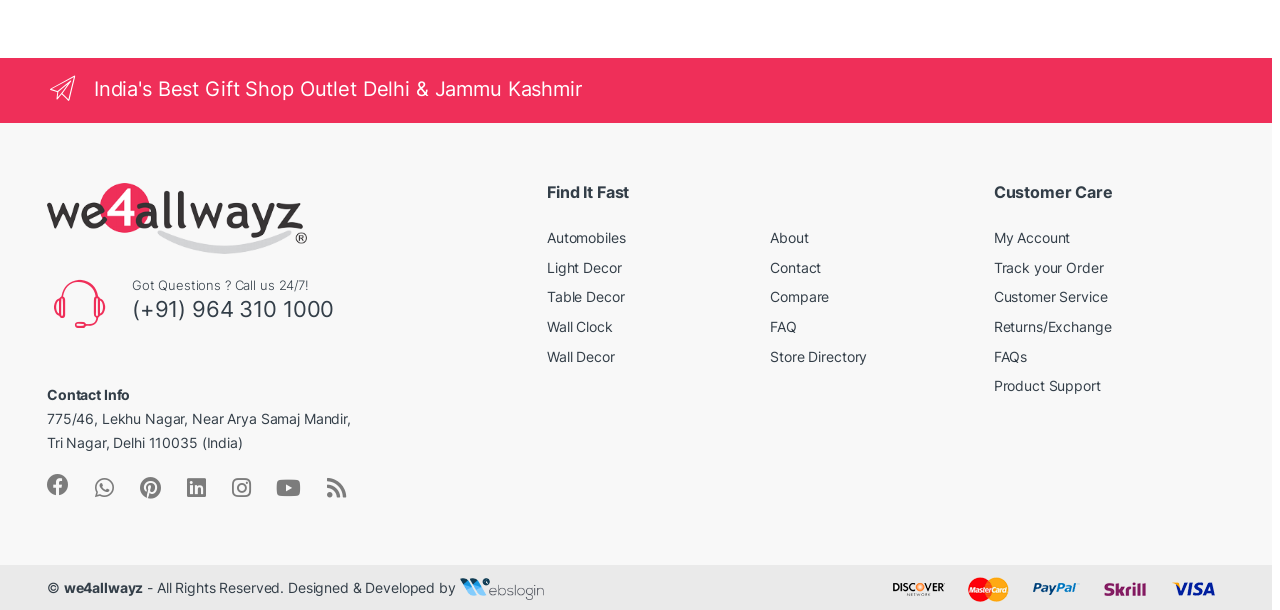Show the bounding box coordinates of the region that should be clicked to follow the instruction: "Contact us."

[0.037, 0.453, 0.241, 0.48]